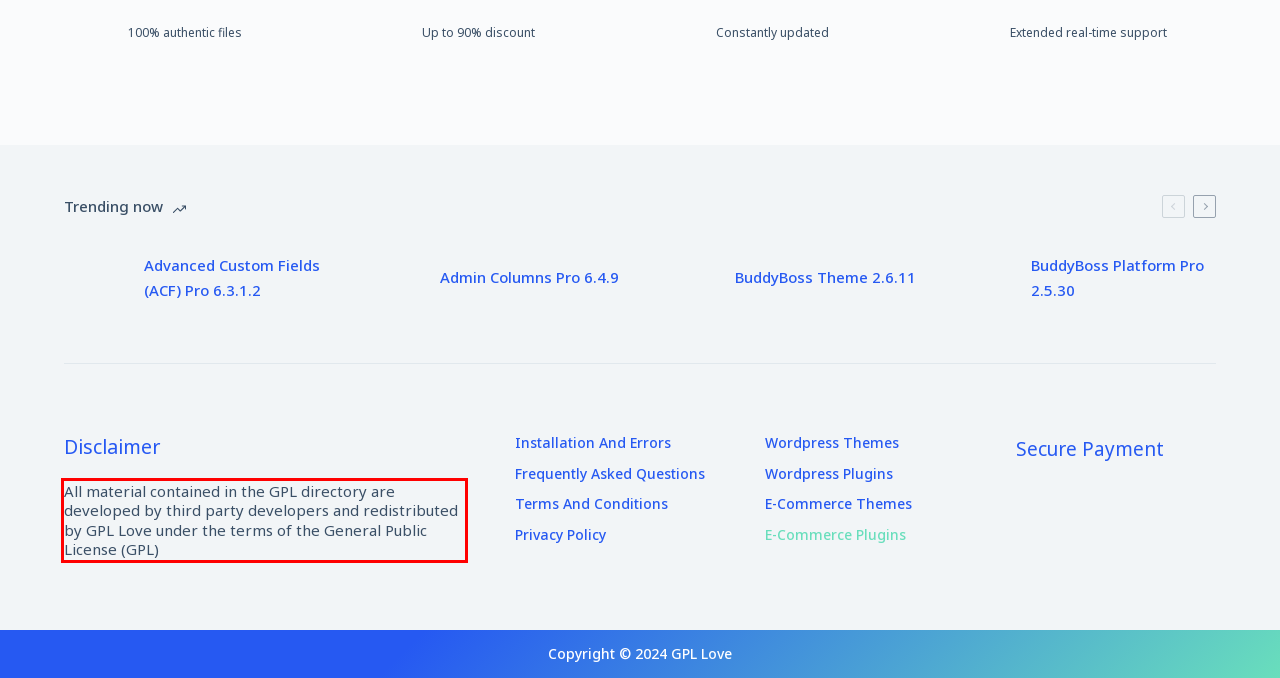View the screenshot of the webpage and identify the UI element surrounded by a red bounding box. Extract the text contained within this red bounding box.

All material contained in the GPL directory are developed by third party developers and redistributed by GPL Love under the terms of the General Public License (GPL)